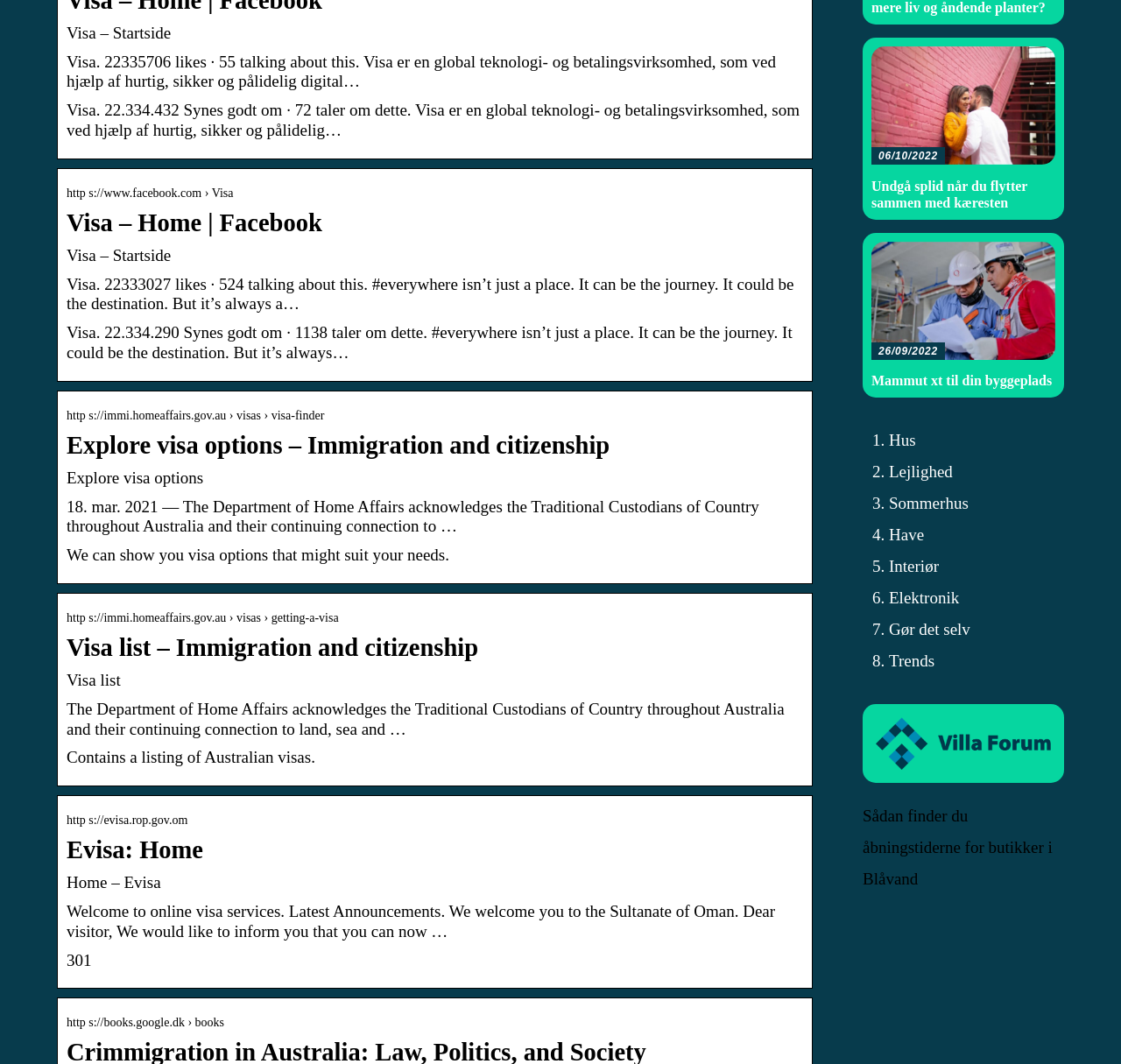Identify the bounding box coordinates for the element you need to click to achieve the following task: "View visa list". Provide the bounding box coordinates as four float numbers between 0 and 1, in the form [left, top, right, bottom].

[0.059, 0.596, 0.716, 0.622]